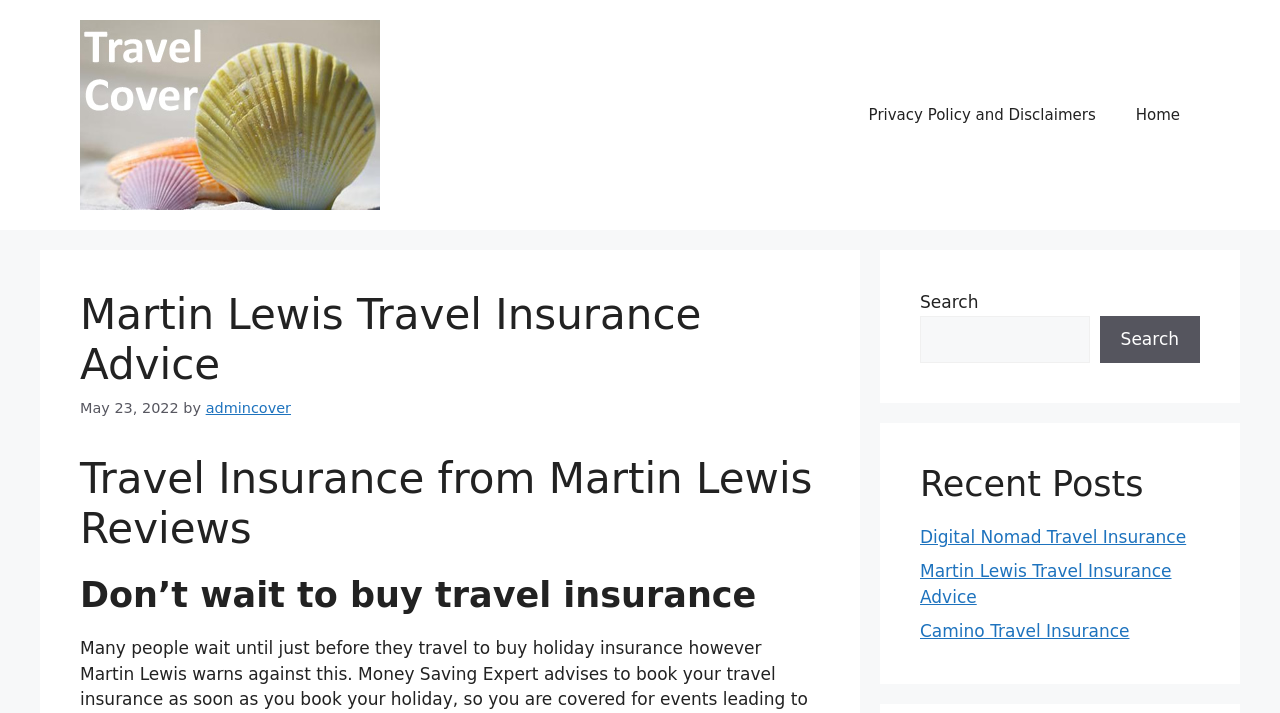Describe all the visual and textual components of the webpage comprehensively.

The webpage is about Martin Lewis Travel Insurance Advice, with a focus on travel cover. At the top, there is a banner that spans the entire width of the page, containing a link to "Travel Cover" with an accompanying image. To the right of the banner, there is a primary navigation menu with links to "Privacy Policy and Disclaimers" and "Home".

Below the banner, there is a main content section with a heading that reads "Martin Lewis Travel Insurance Advice". This section also includes a timestamp indicating that the content was published on May 23, 2022, and an author credit to "admincover". 

Further down, there are two more headings: "Travel Insurance from Martin Lewis Reviews" and "Don’t wait to buy travel insurance". 

On the right-hand side of the page, there are two complementary sections. The top section contains a search bar with a label and a button. The bottom section has a heading that reads "Recent Posts" and lists three links to related articles: "Digital Nomad Travel Insurance", "Martin Lewis Travel Insurance Advice", and "Camino Travel Insurance".